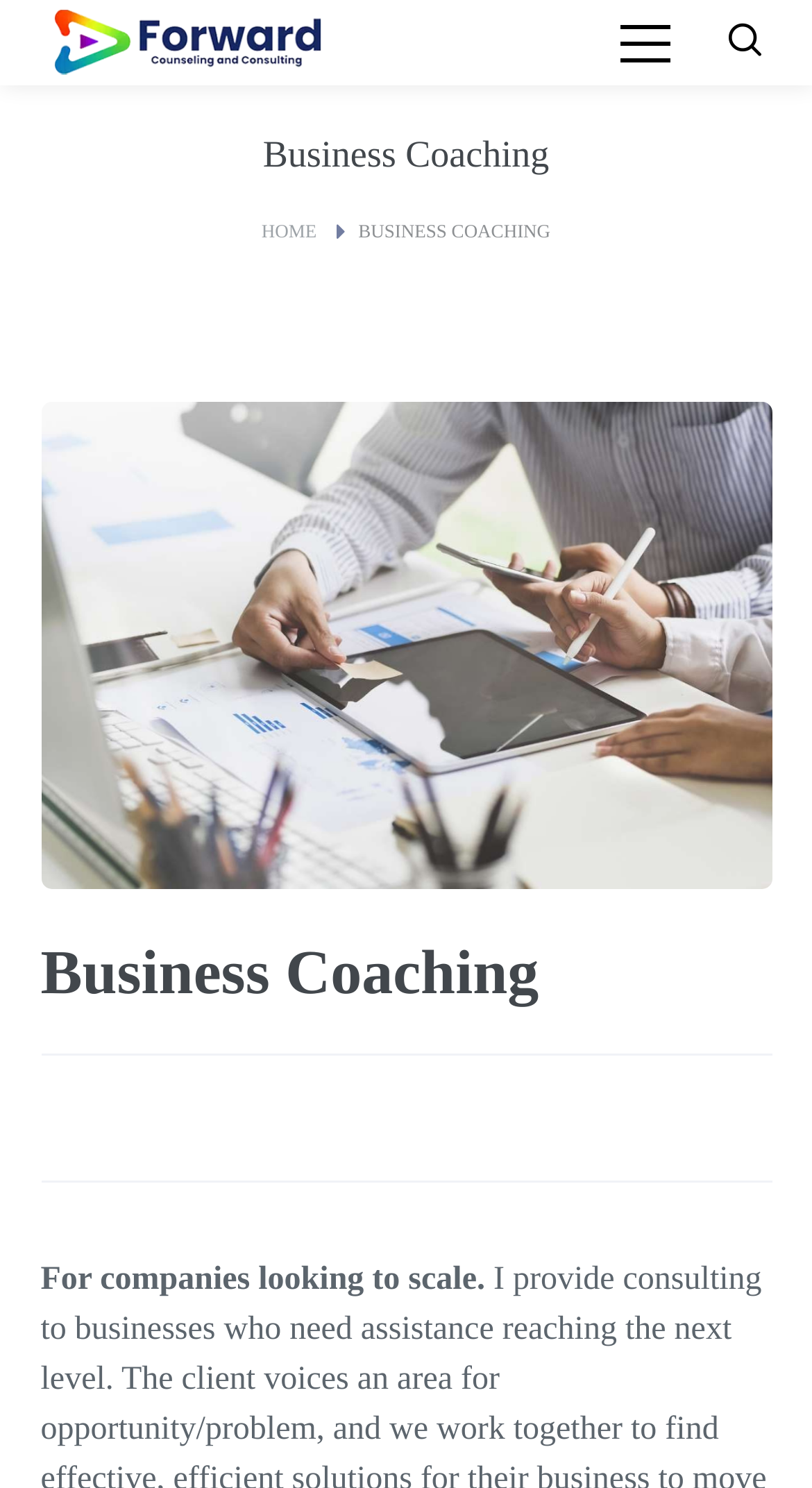What is the main topic of the business coaching?
Using the picture, provide a one-word or short phrase answer.

Business Coaching